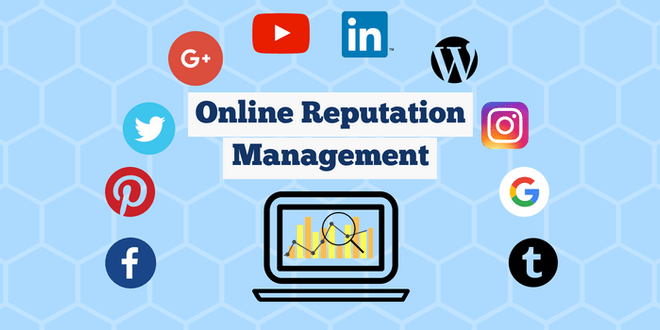How many social media logos are surrounding the laptop?
Using the screenshot, give a one-word or short phrase answer.

8